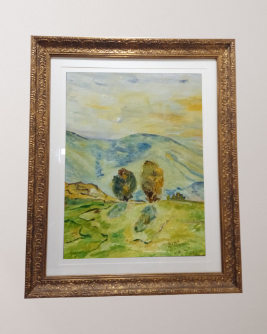Respond to the following query with just one word or a short phrase: 
What is the dominant color palette of the painting?

Vibrant greens and subtle yellows